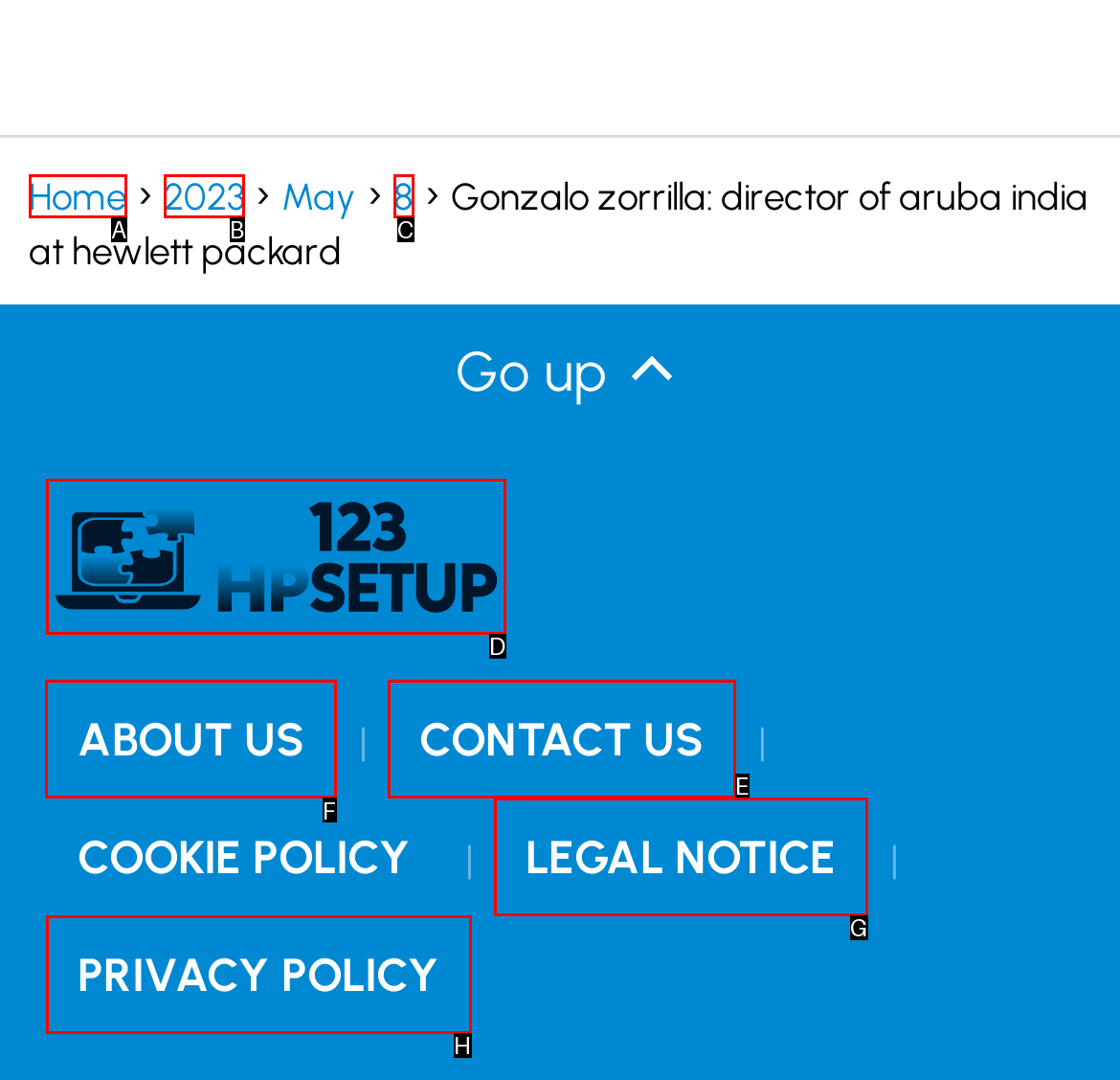Identify which HTML element should be clicked to fulfill this instruction: read about us Reply with the correct option's letter.

F